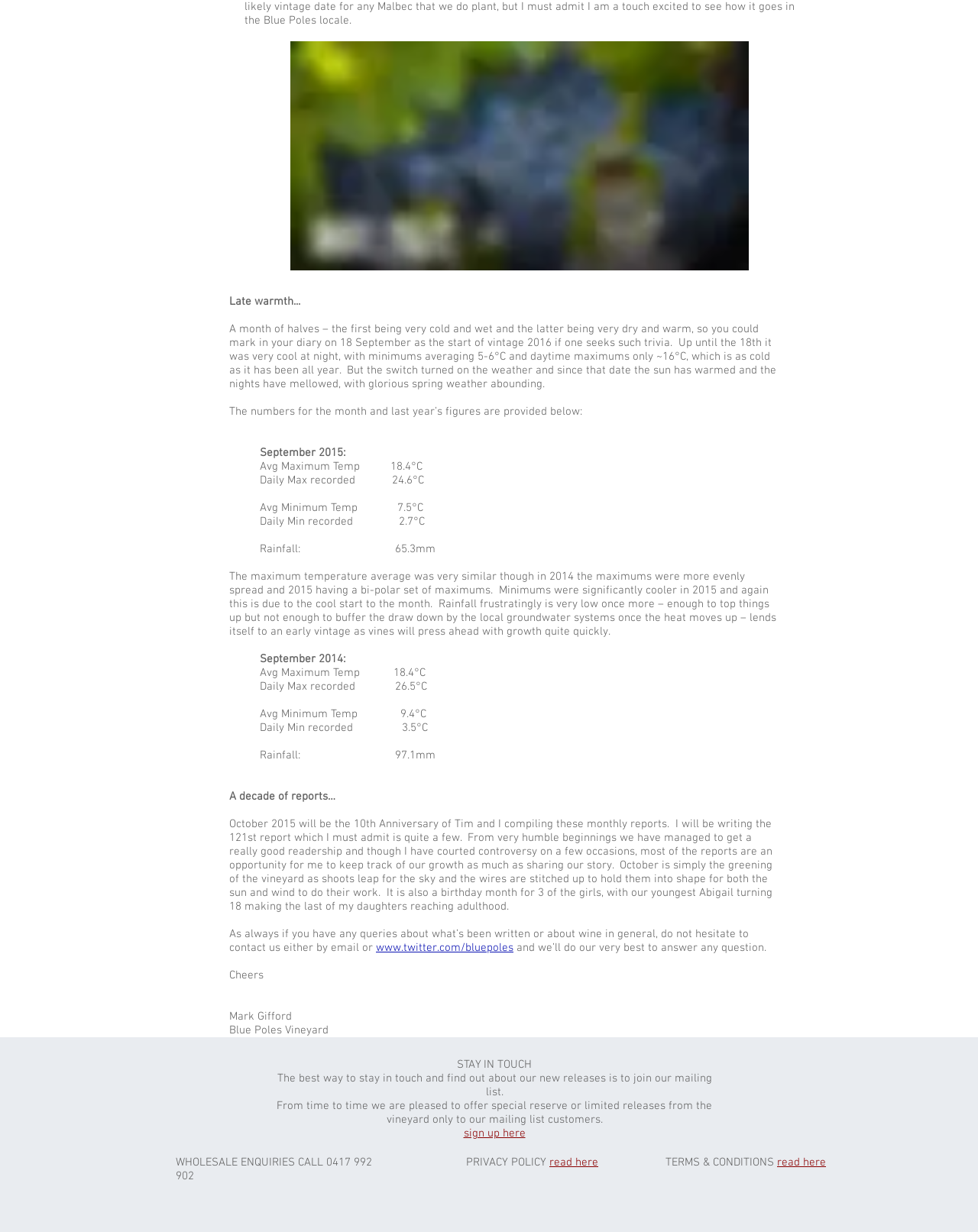Calculate the bounding box coordinates for the UI element based on the following description: "sign up here". Ensure the coordinates are four float numbers between 0 and 1, i.e., [left, top, right, bottom].

[0.474, 0.914, 0.537, 0.925]